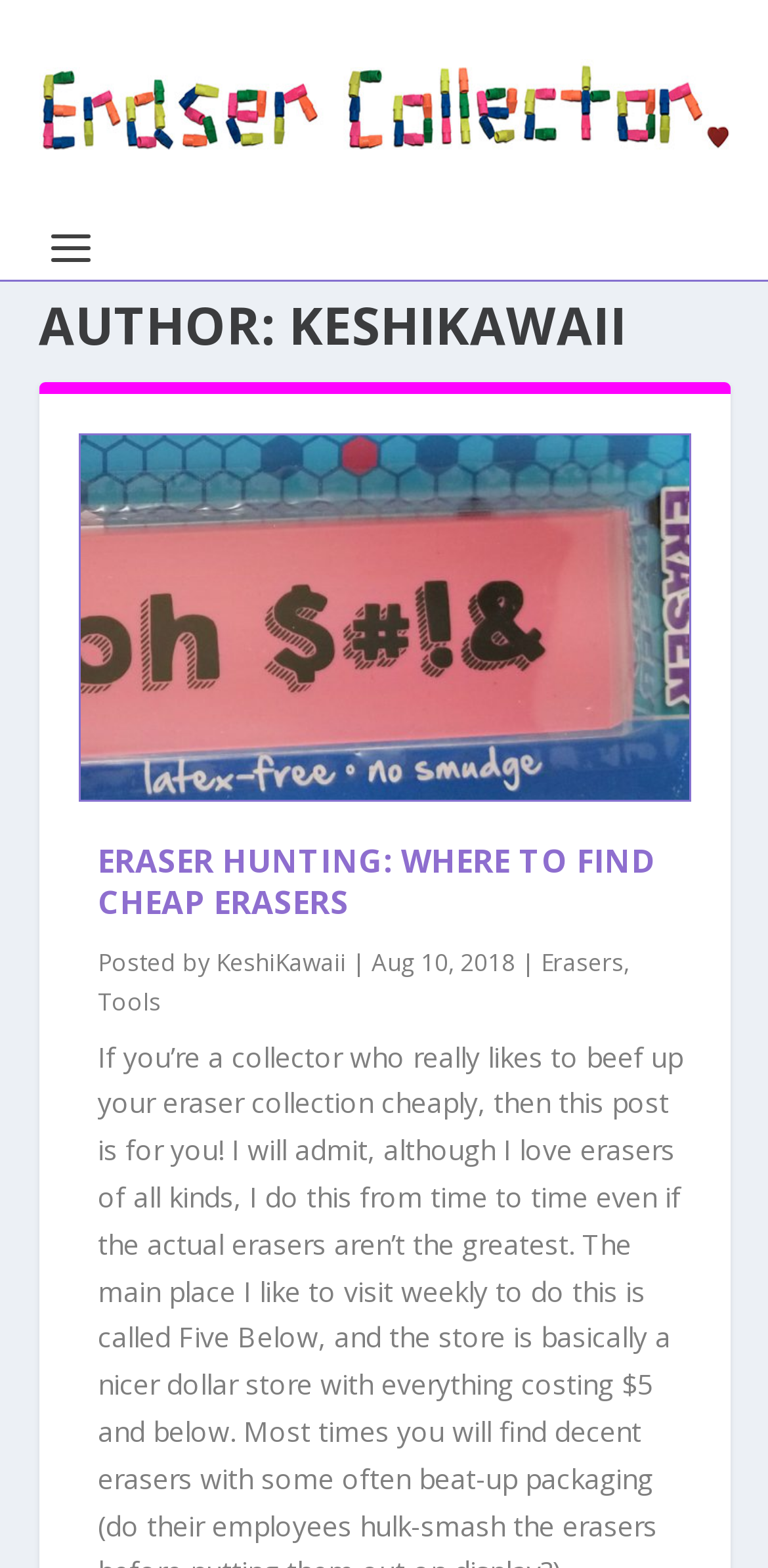Determine the bounding box coordinates of the UI element that matches the following description: "Vol. 33, No. 4, 2020". The coordinates should be four float numbers between 0 and 1 in the format [left, top, right, bottom].

None